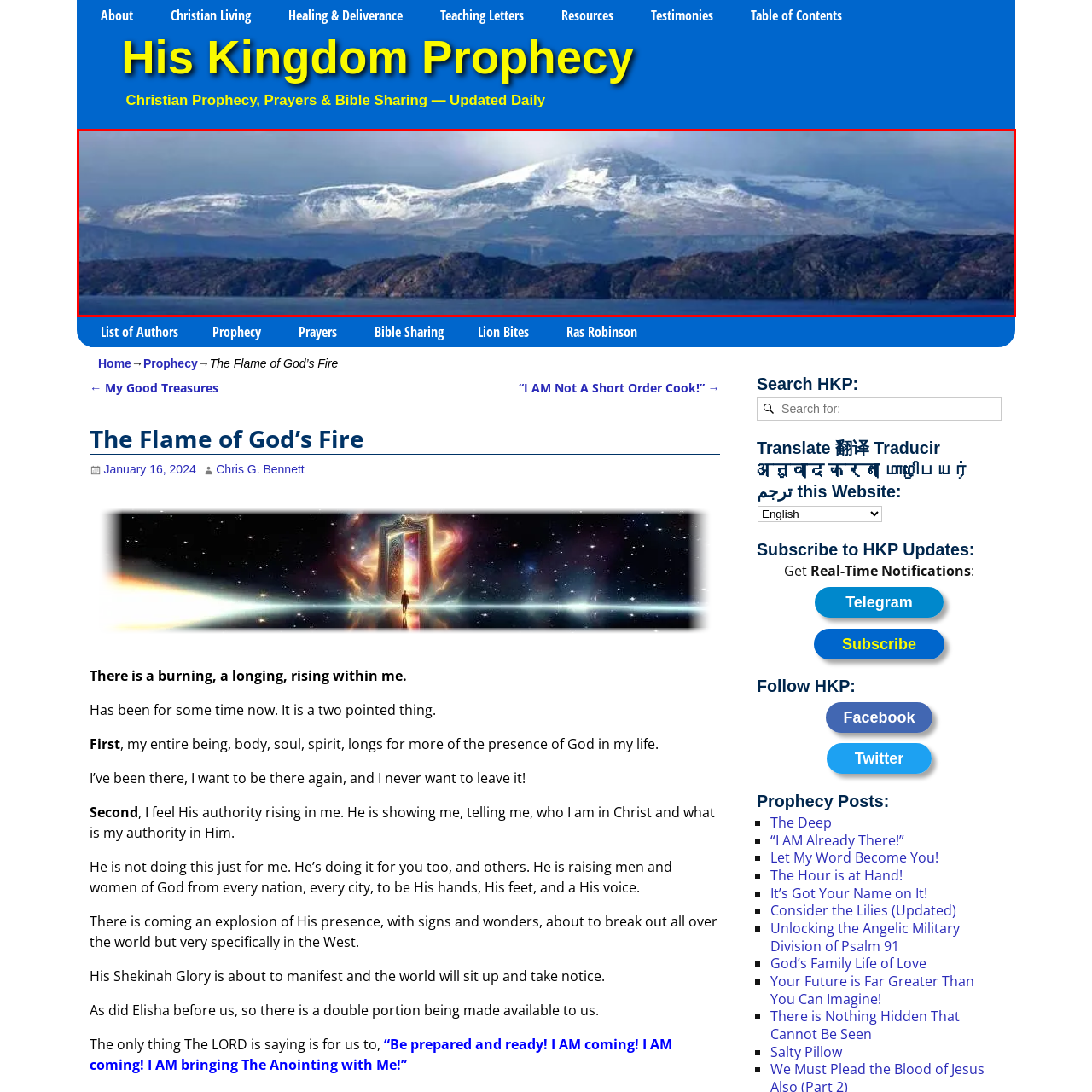Generate a comprehensive caption for the image that is marked by the red border.

The image titled "Isle of Skye by Kate MacKillop" captures the breathtaking landscape of the Isle of Skye, showcasing its rugged beauty. In the foreground, dark, rocky formations jut out from the tranquil waters, while the background features a majestic snow-capped peak, partially obscured by mist. The cloudy atmosphere adds a layer of mystery to the scene, emphasizing the dramatic contrasts of light and shadow across the mountains. This stunning vista exemplifies the natural grandeur and serene wilderness that the Isle of Skye is renowned for, inviting viewers to reflect on the beauty and tranquility of this iconic Scottish island.